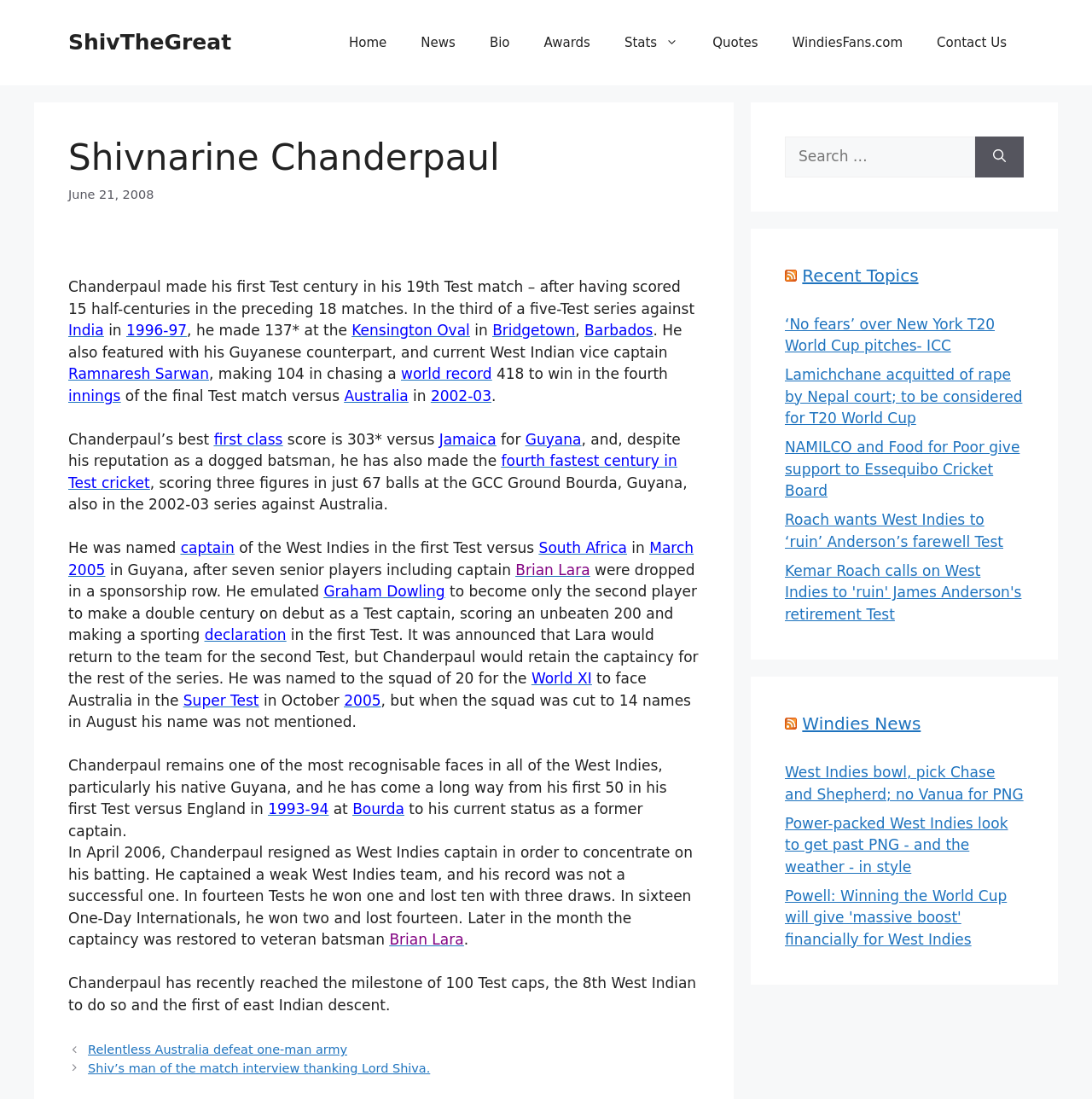Who did Chanderpaul replace as captain of the West Indies?
Use the image to answer the question with a single word or phrase.

Brian Lara